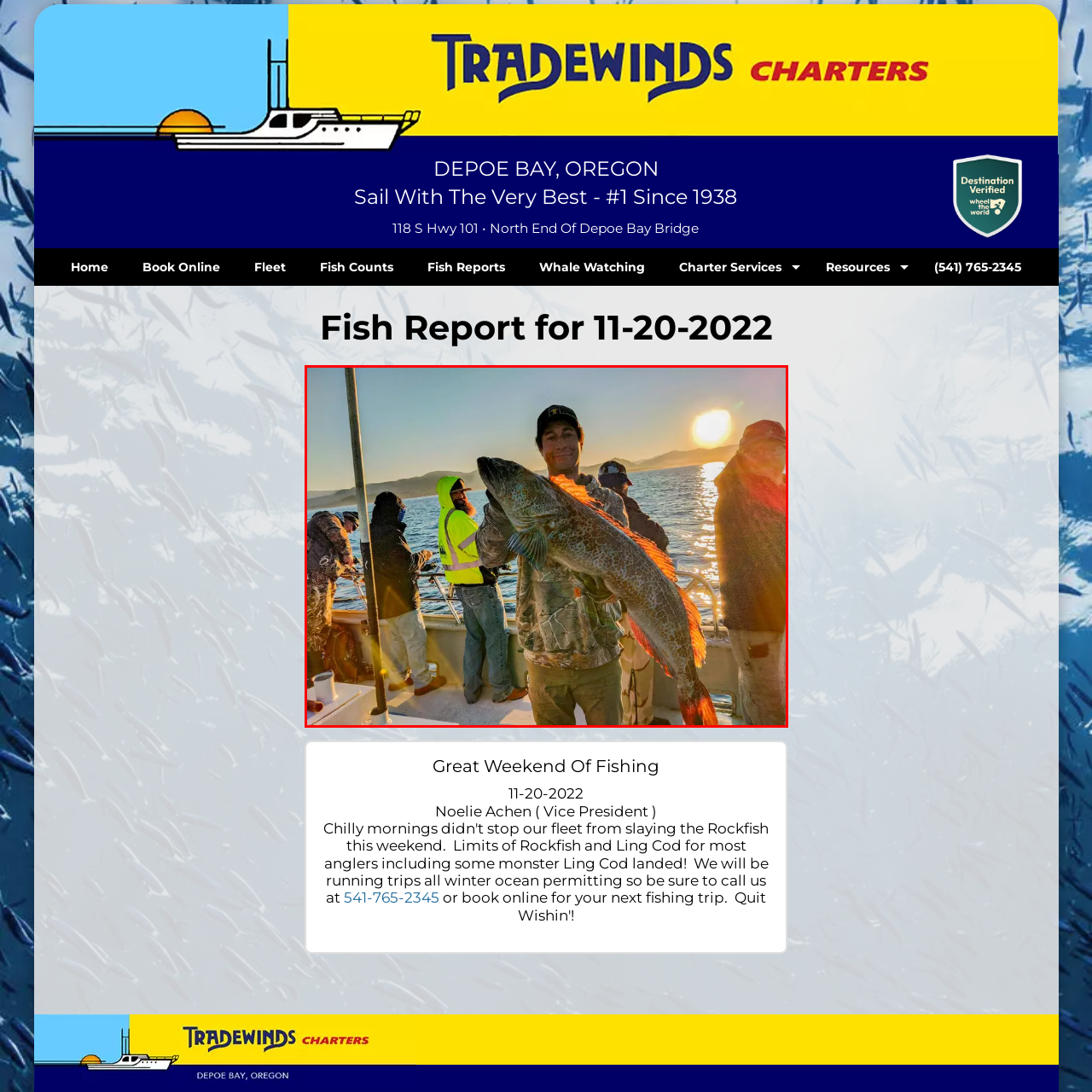Check the image inside the red boundary and briefly answer: What is the fisherman wearing on his head?

A cap